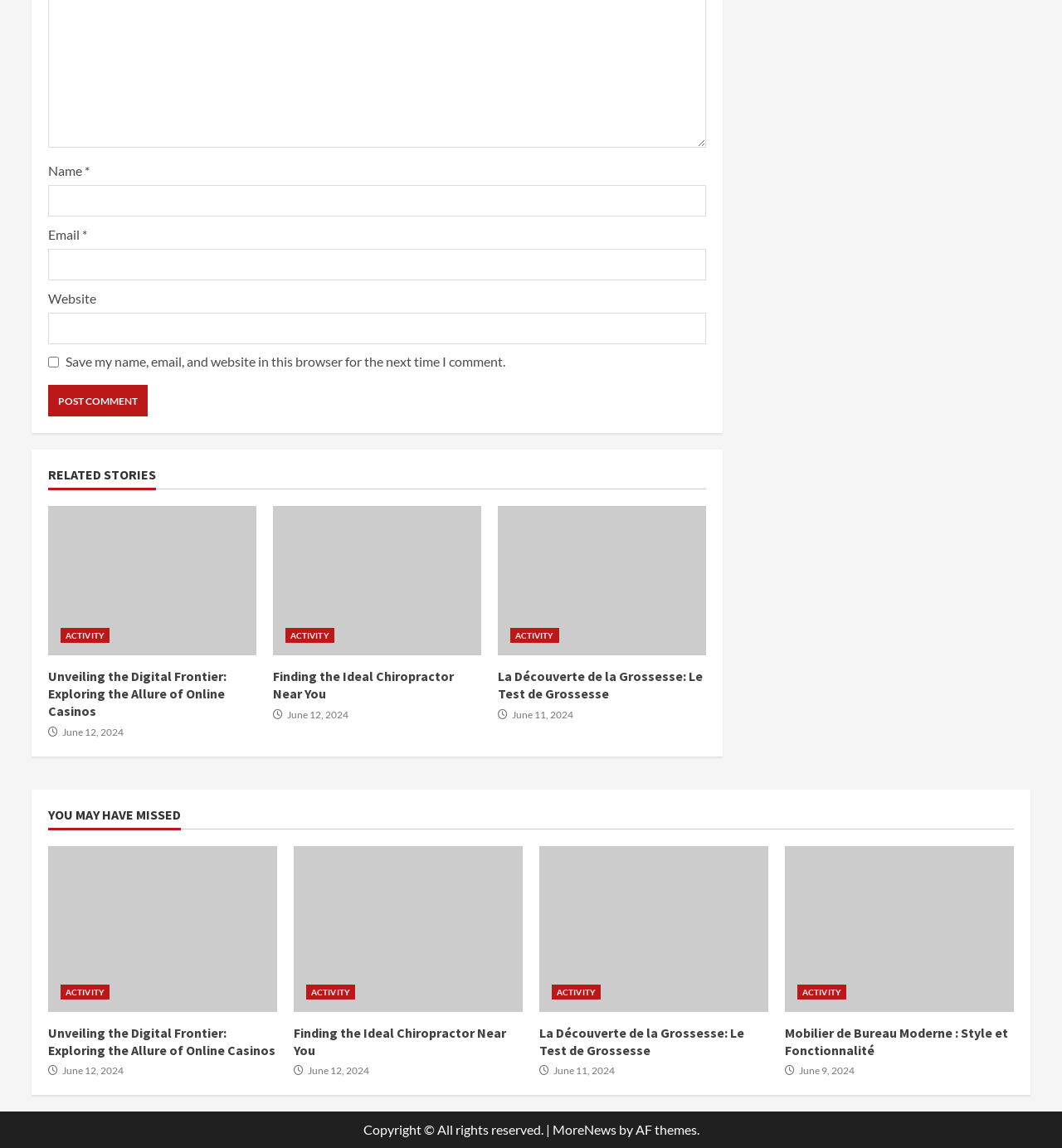What is the purpose of the comment section?
Please ensure your answer to the question is detailed and covers all necessary aspects.

Based on the webpage structure, there is a section with input fields for name, email, and website, followed by a checkbox to save the information and a 'Post Comment' button. This suggests that the purpose of this section is to allow users to leave a comment.